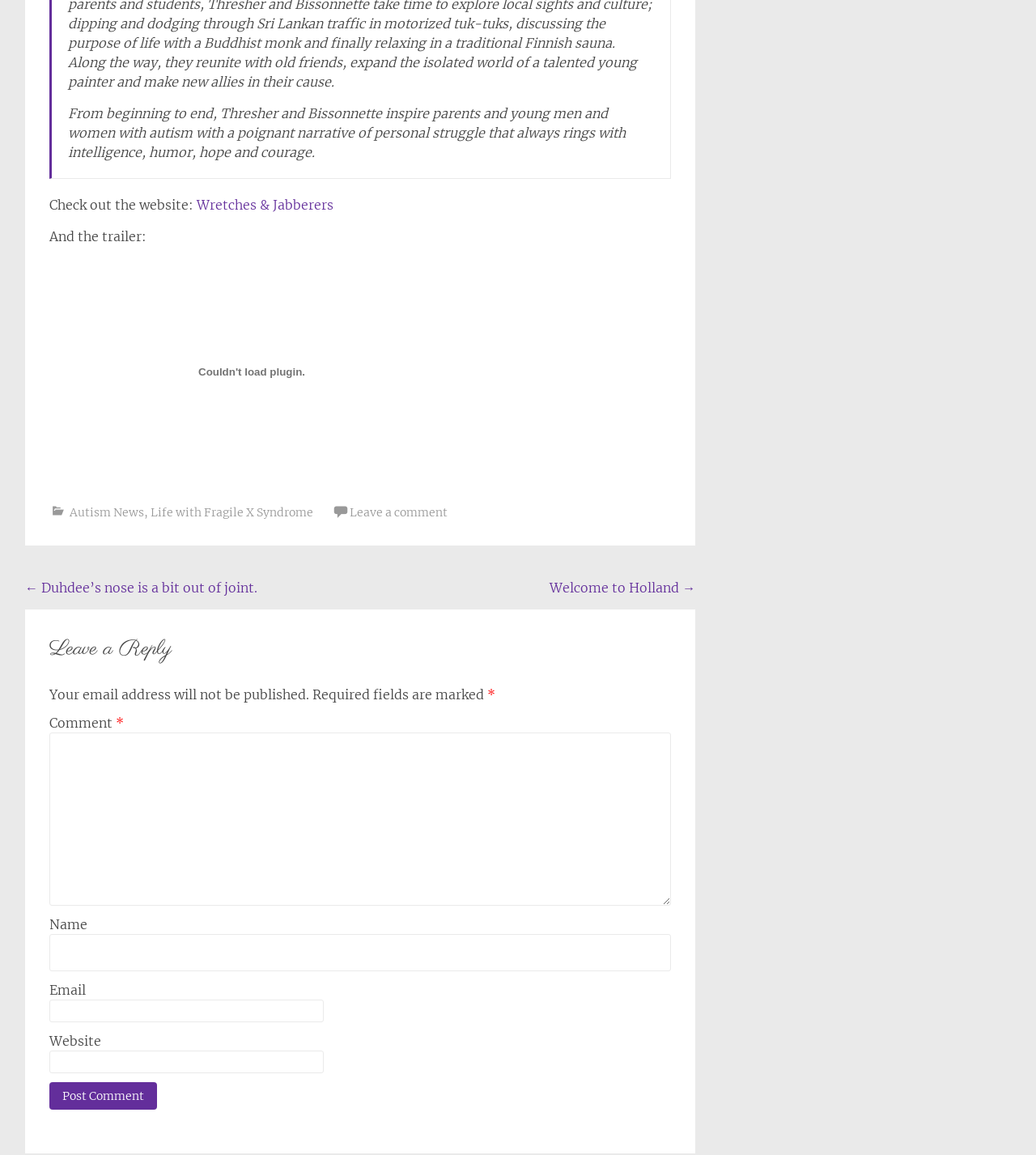Using the given description, provide the bounding box coordinates formatted as (top-left x, top-left y, bottom-right x, bottom-right y), with all values being floating point numbers between 0 and 1. Description: Life with Fragile X Syndrome

[0.145, 0.437, 0.302, 0.45]